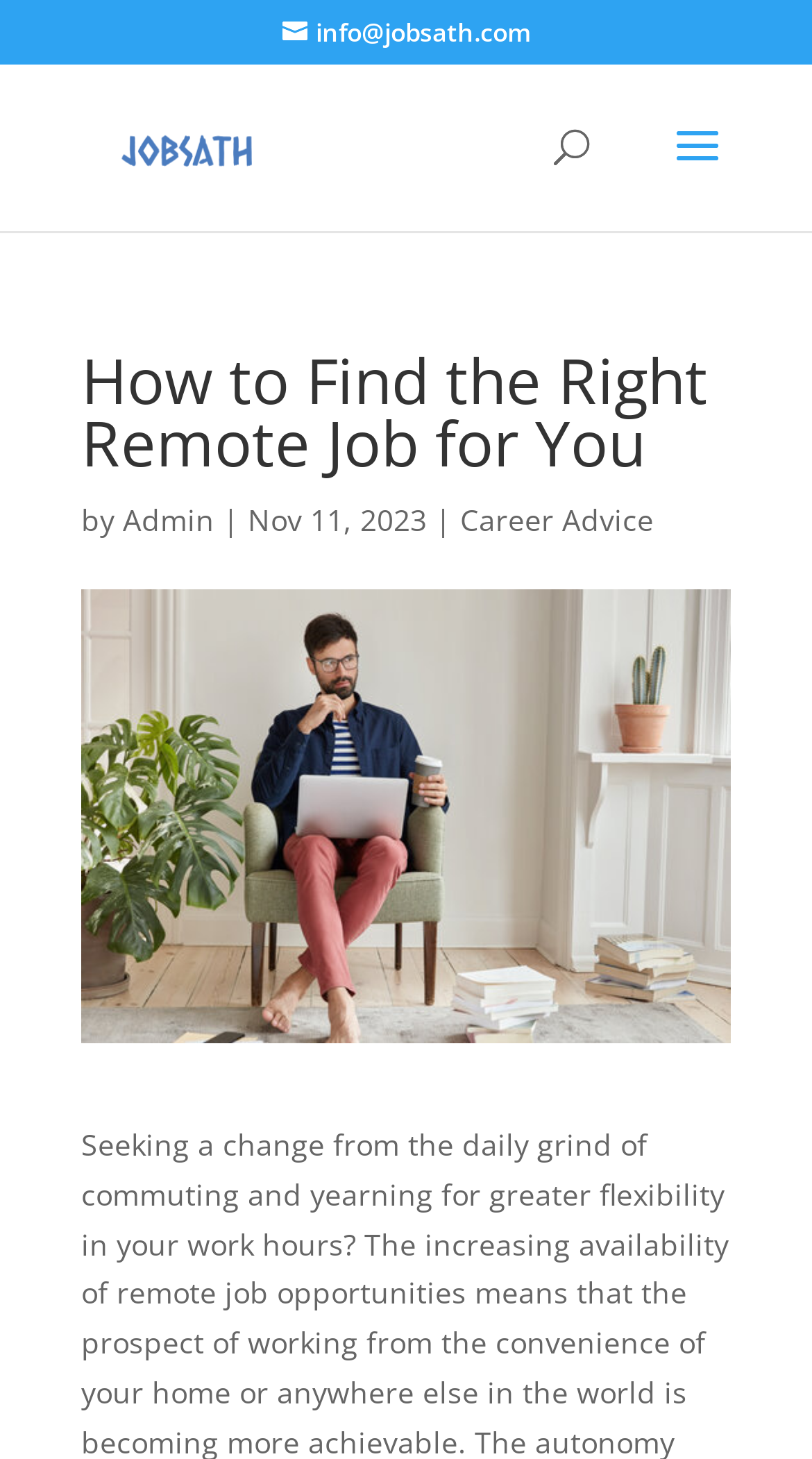Respond to the question below with a concise word or phrase:
What is the category of the article?

Career Advice